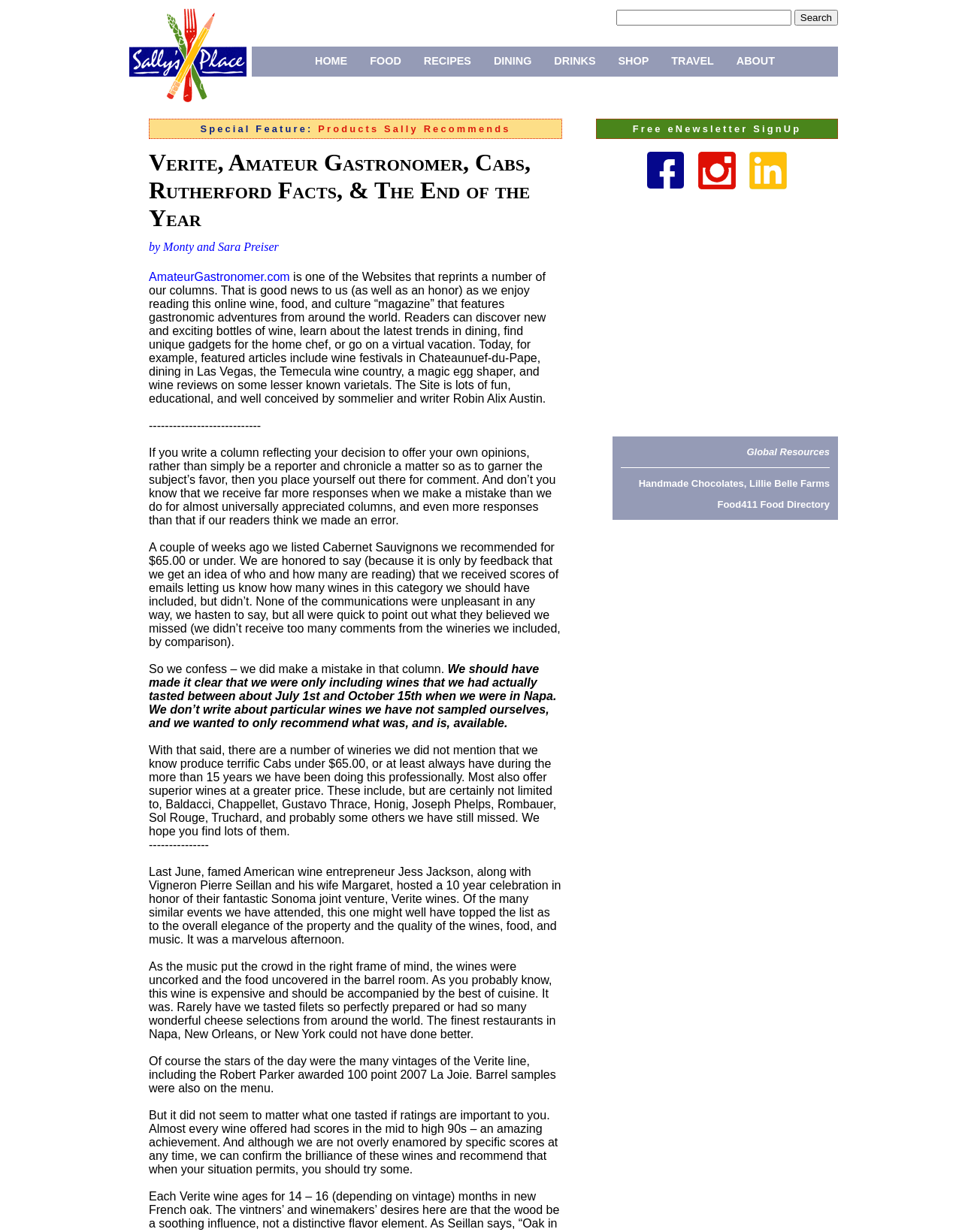Could you locate the bounding box coordinates for the section that should be clicked to accomplish this task: "Follow Sally's Place on Facebook".

[0.672, 0.146, 0.712, 0.156]